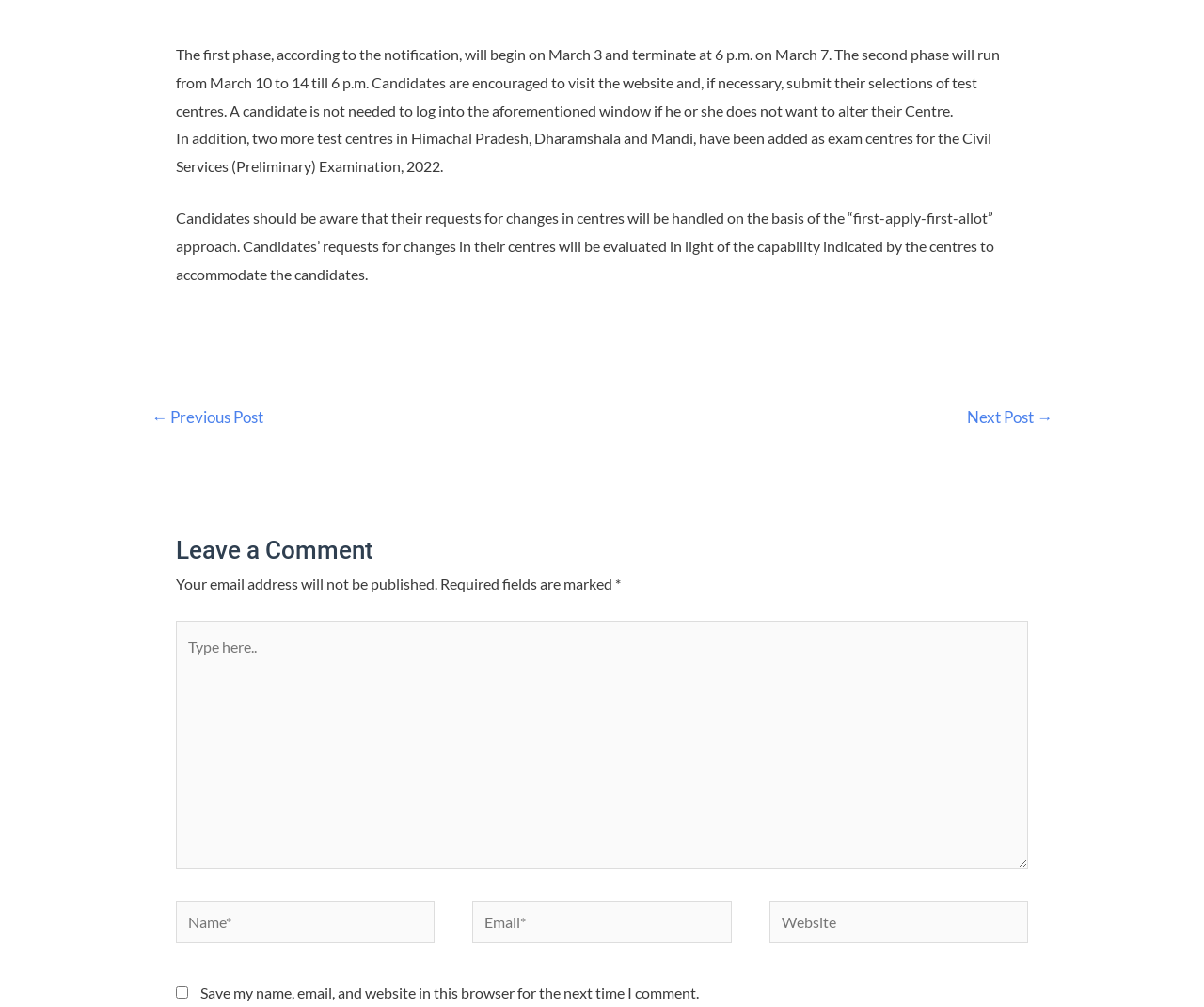Based on the image, please elaborate on the answer to the following question:
What is the start date of the first phase?

The start date of the first phase can be found in the first paragraph of the webpage, which states 'The first phase, according to the notification, will begin on March 3 and terminate at 6 p.m. on March 7.'